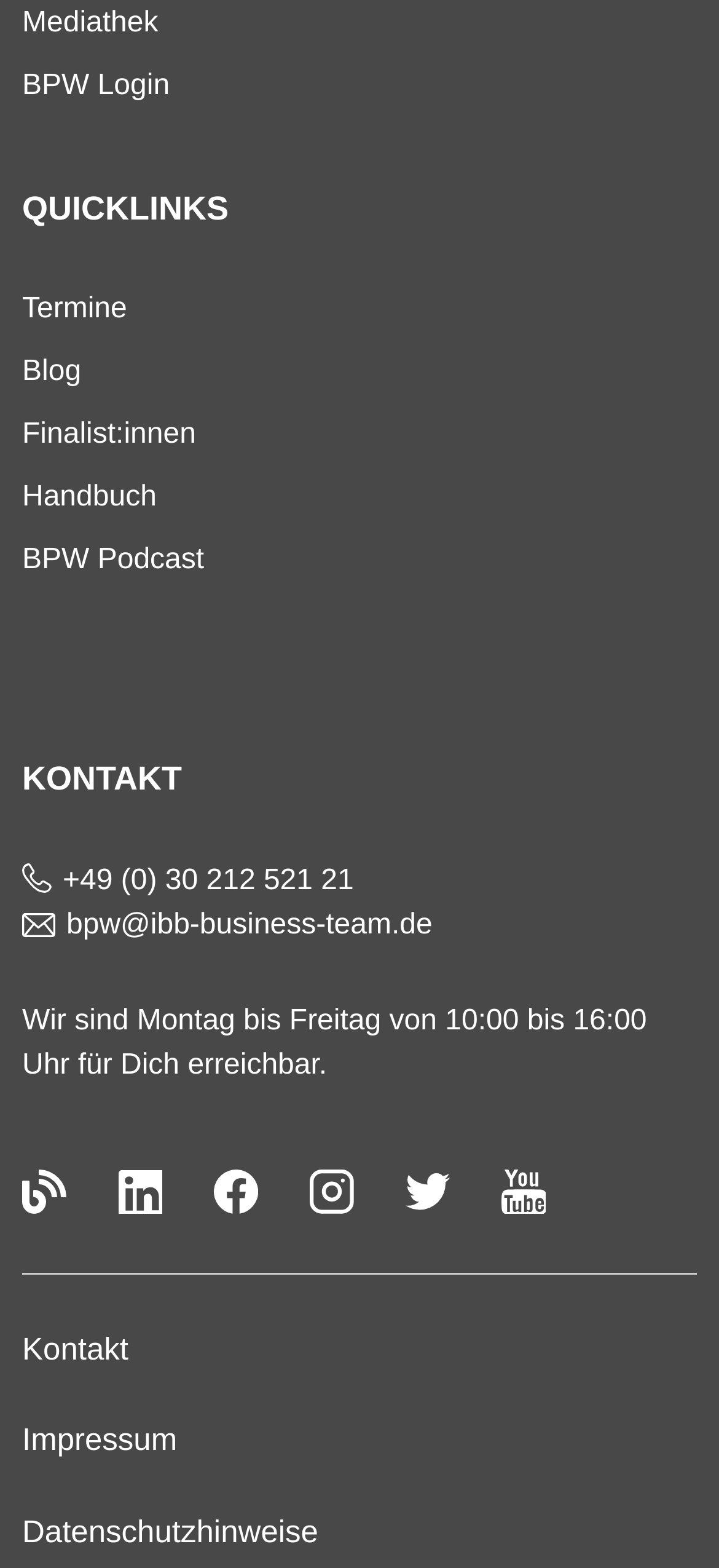Respond to the question with just a single word or phrase: 
What is the phone number to contact?

+49 (0) 30 212 521 21